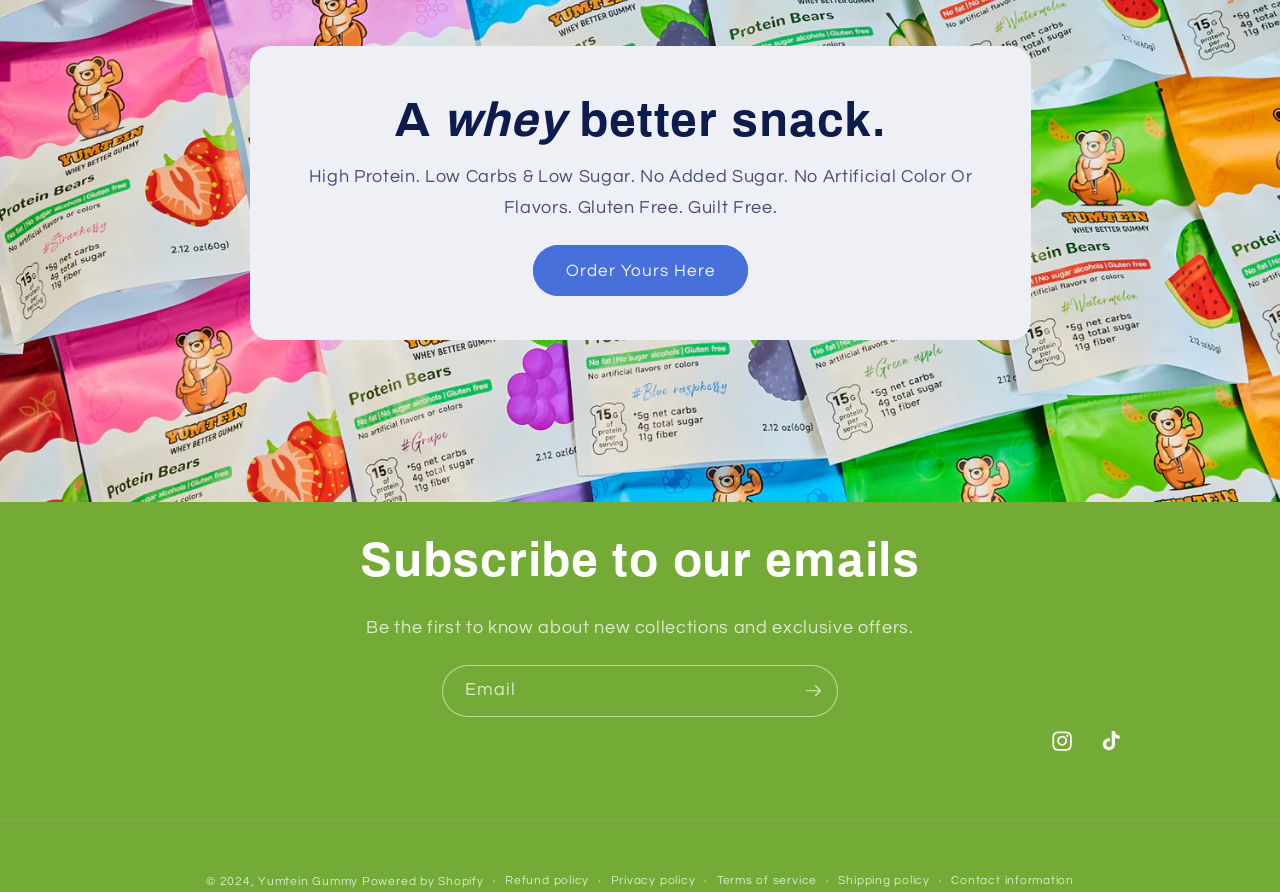Kindly determine the bounding box coordinates of the area that needs to be clicked to fulfill this instruction: "Subscribe to emails".

[0.616, 0.746, 0.654, 0.803]